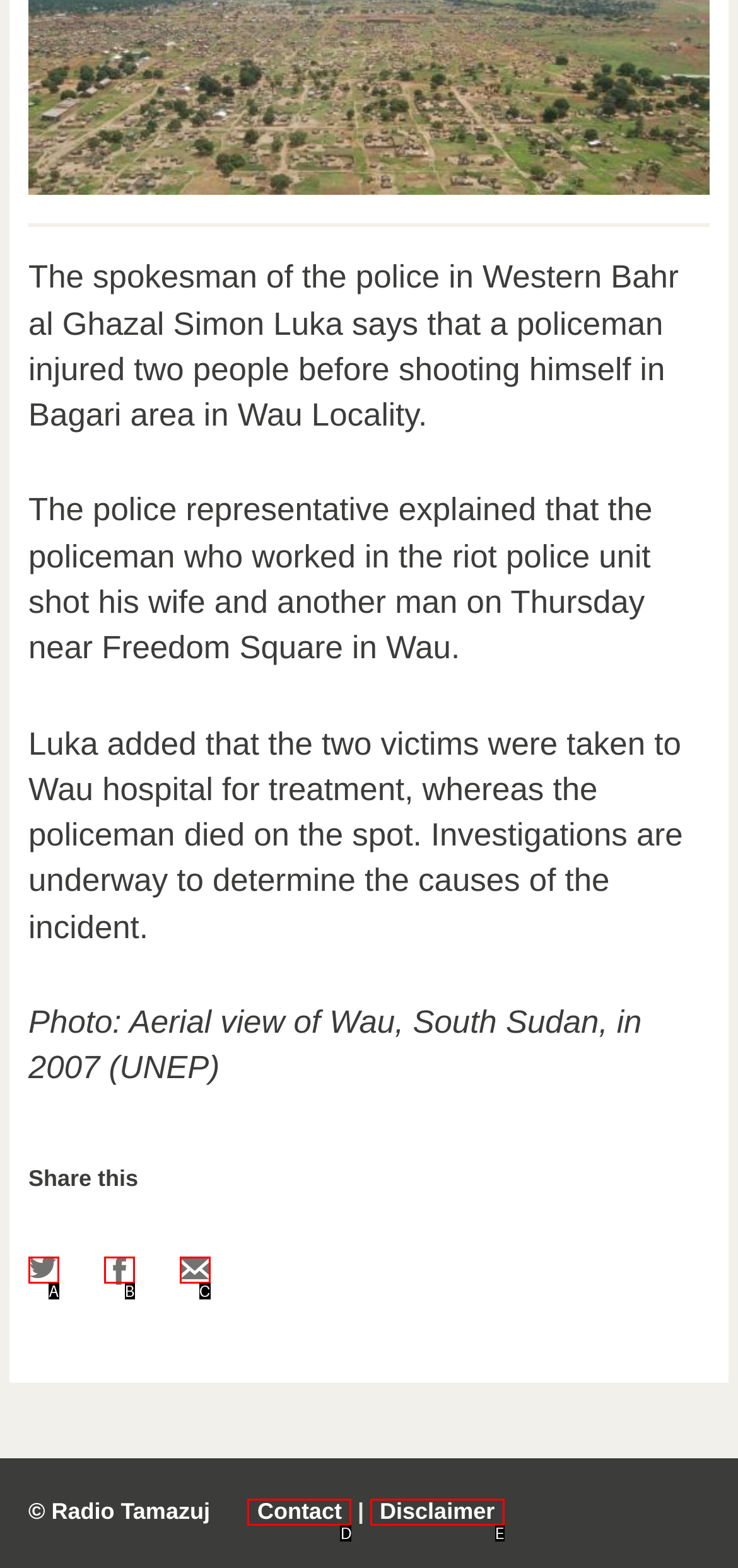Choose the option that best matches the description: Disclaimer
Indicate the letter of the matching option directly.

E